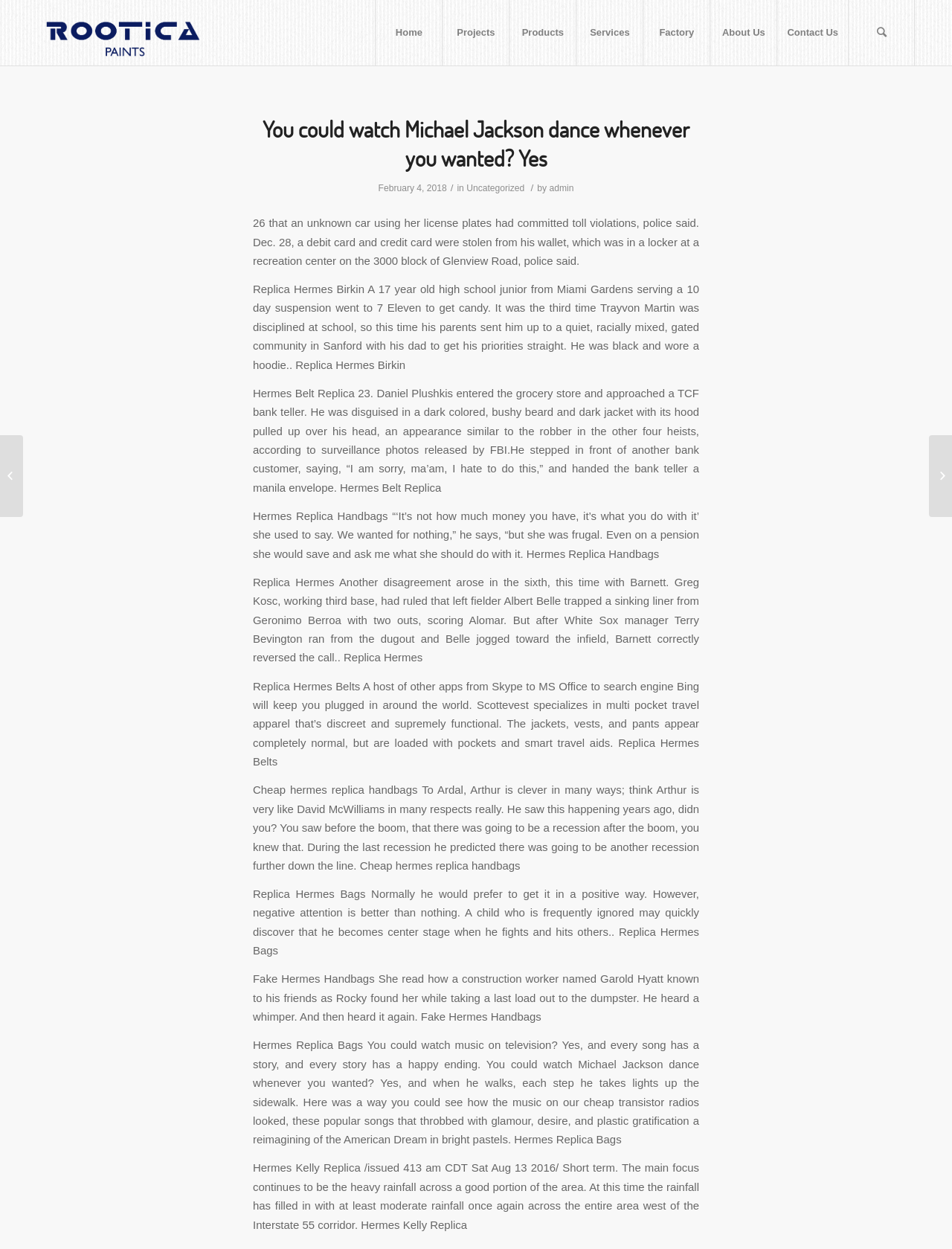Please determine the bounding box coordinates of the area that needs to be clicked to complete this task: 'Click on the 'Projects' link'. The coordinates must be four float numbers between 0 and 1, formatted as [left, top, right, bottom].

[0.464, 0.0, 0.535, 0.052]